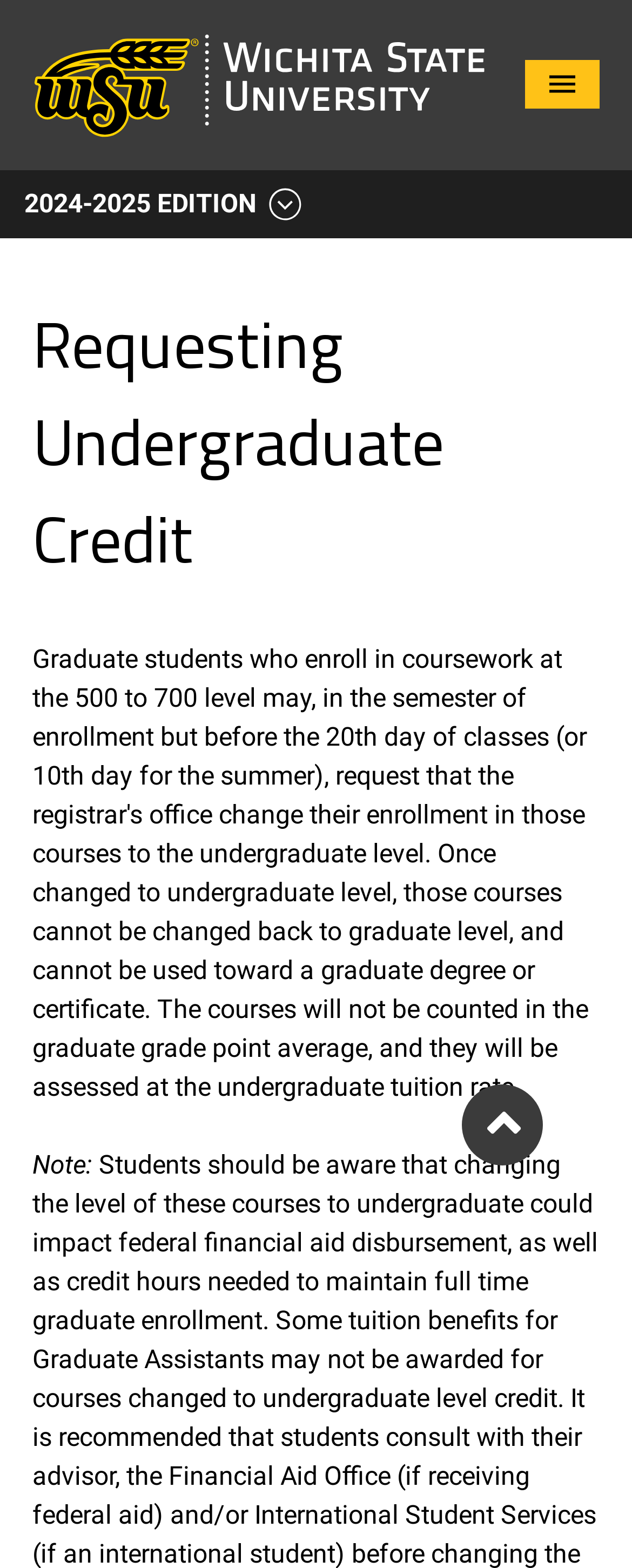What is the edition of the catalog being referred to?
Provide an in-depth answer to the question, covering all aspects.

The button at the top of the page says '2024-2025 EDITION OPEN MENU', which indicates that the catalog being referred to is the 2024-2025 edition.